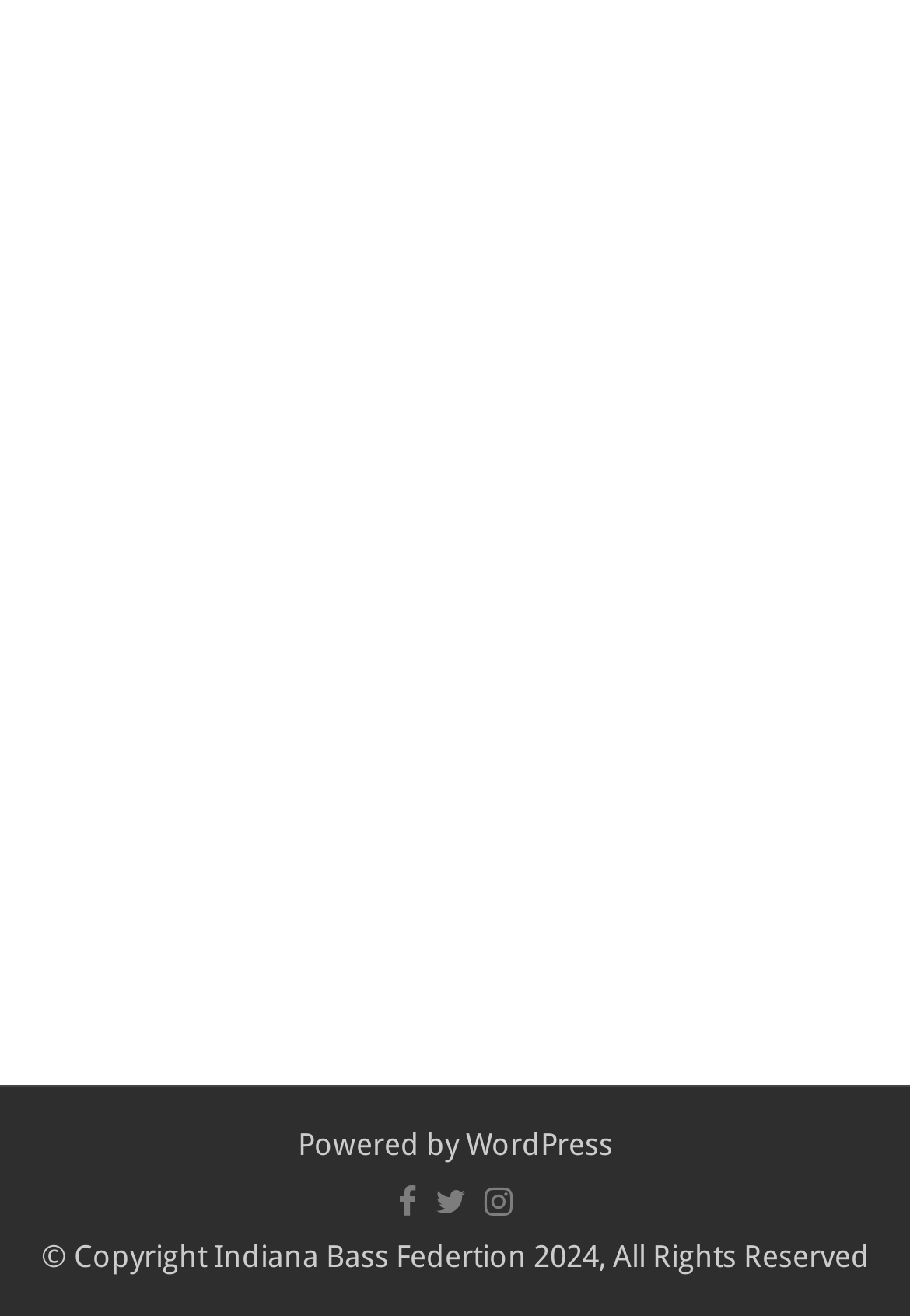Given the element description title="Facebook", identify the bounding box coordinates for the UI element on the webpage screenshot. The format should be (top-left x, top-left y, bottom-right x, bottom-right y), with values between 0 and 1.

[0.432, 0.891, 0.463, 0.934]